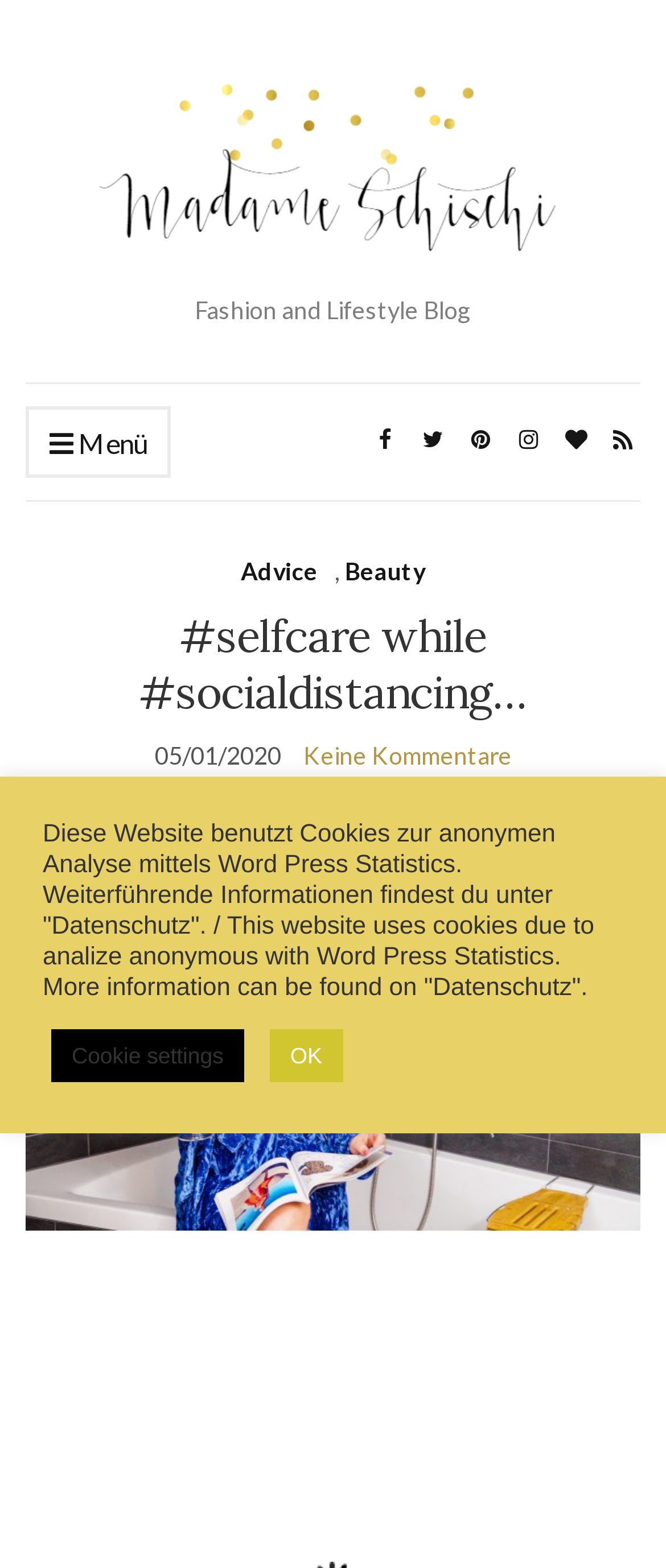Please study the image and answer the question comprehensively:
What is the purpose of the website?

The purpose of the website can be found at the top of the webpage, where it says 'Fashion and Lifestyle Blog' in a static text element. This suggests that the website is a blog that focuses on fashion and lifestyle topics.